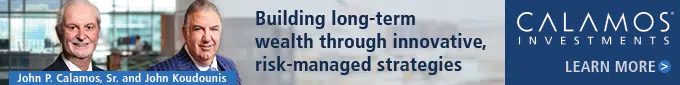What is the purpose of the 'LEARN MORE' button?
Provide an in-depth and detailed explanation in response to the question.

The 'LEARN MORE' button is placed on the right side of the image, indicating that it is a call-to-action, encouraging viewers to explore Calamos Investments' services and wealth management strategies in more detail.